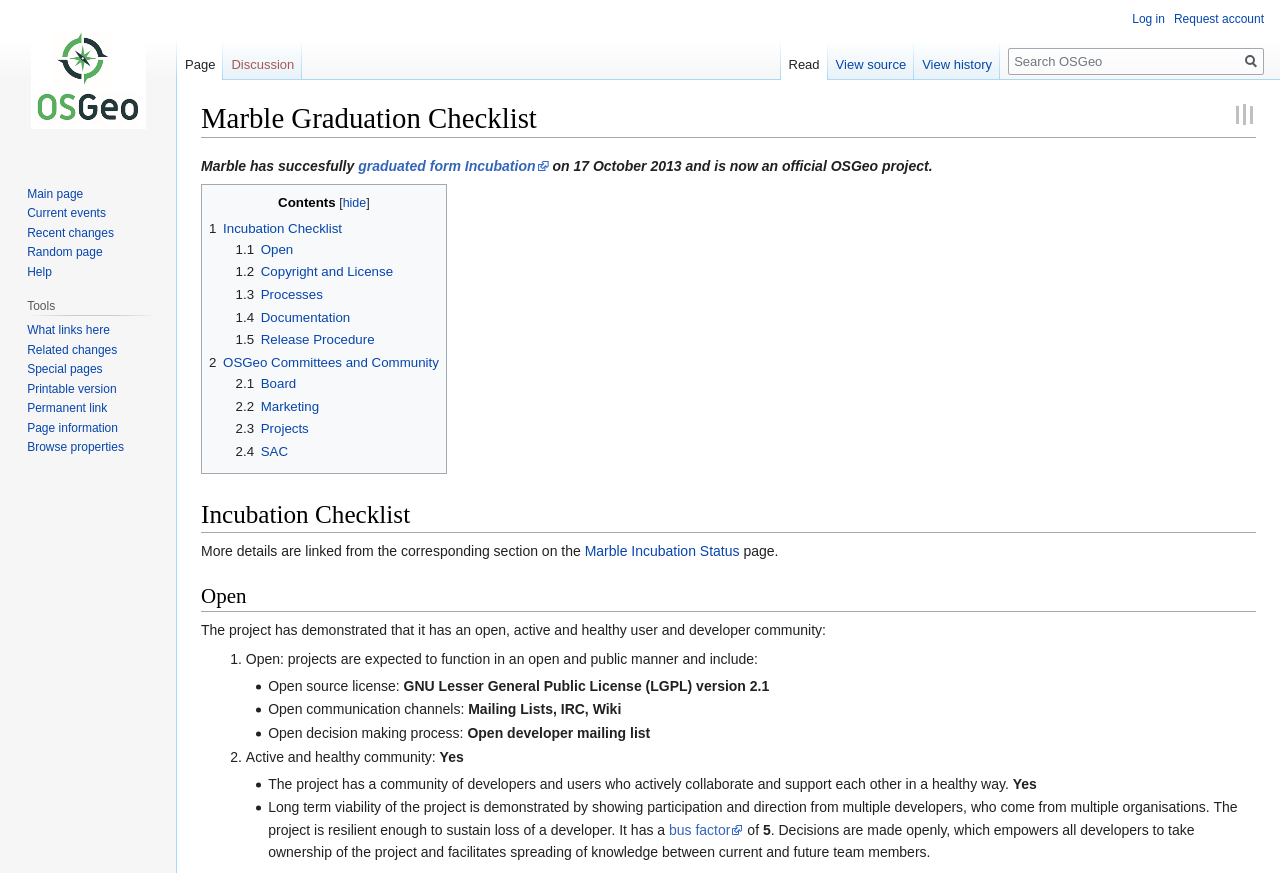Determine the bounding box coordinates of the clickable region to execute the instruction: "Visit the main page". The coordinates should be four float numbers between 0 and 1, denoted as [left, top, right, bottom].

[0.006, 0.0, 0.131, 0.183]